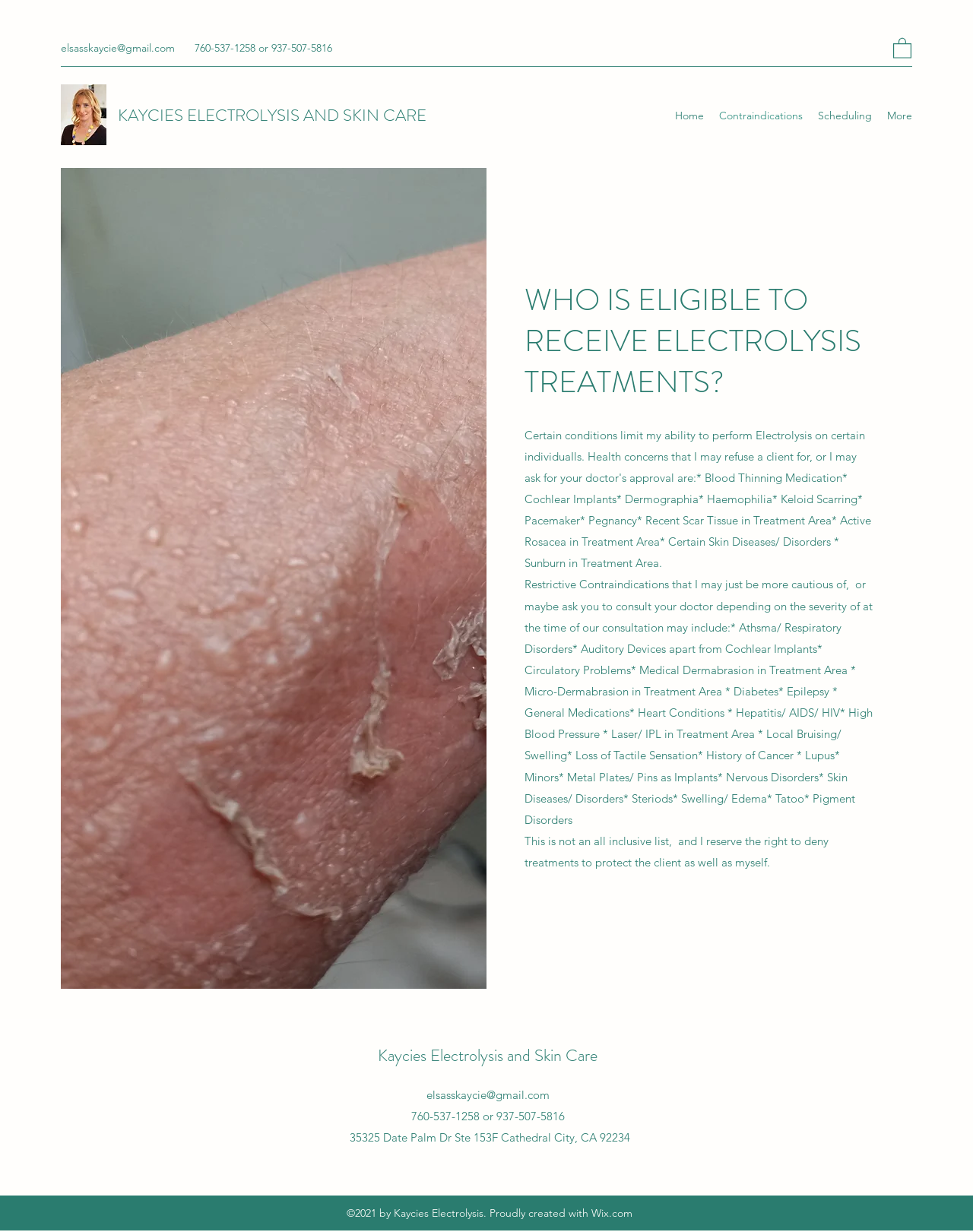What is the principal heading displayed on the webpage?

WHO IS ELIGIBLE TO RECEIVE ELECTROLYSIS TREATMENTS?